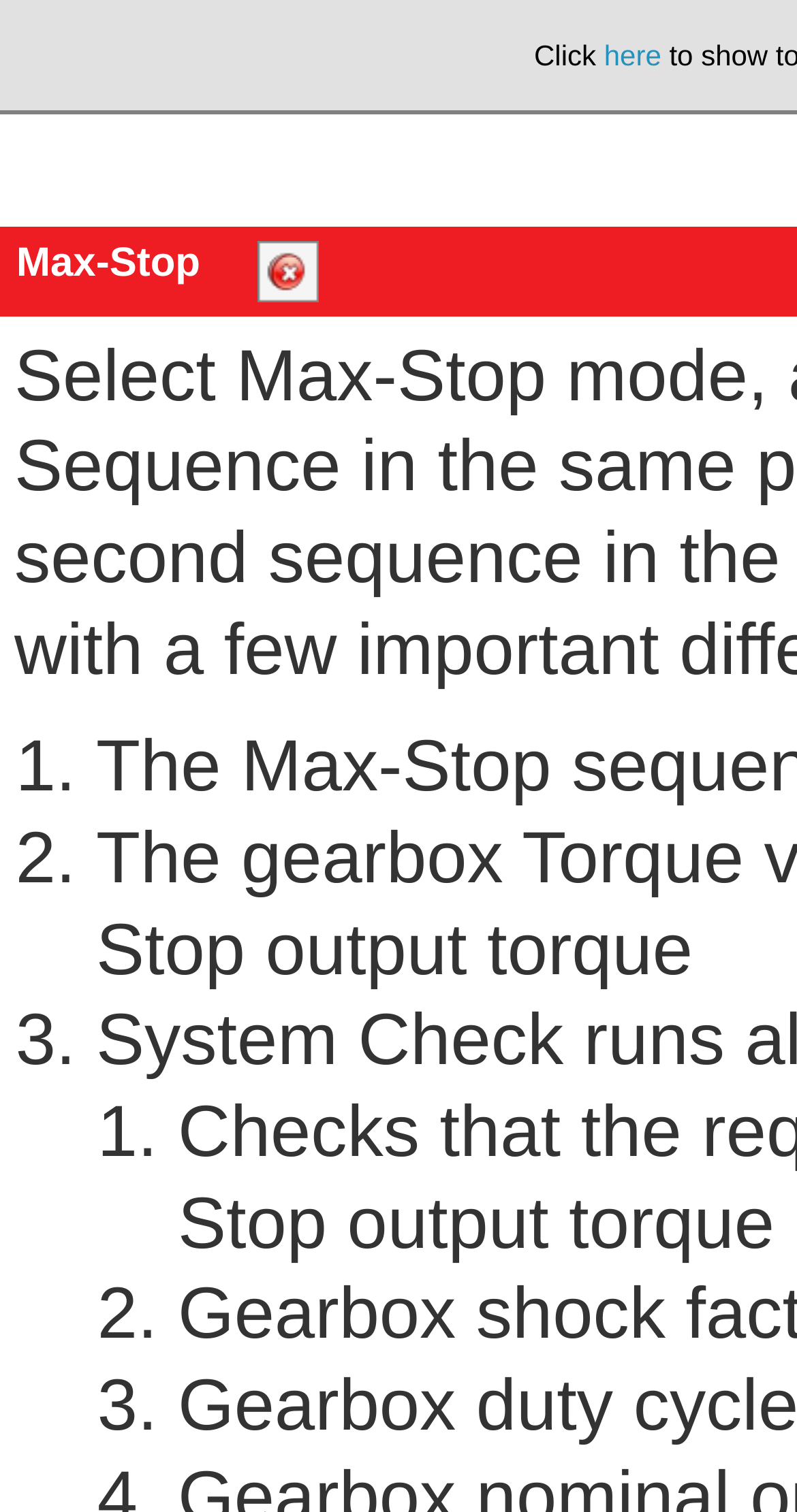Are the list markers arranged vertically or horizontally?
Please look at the screenshot and answer in one word or a short phrase.

Vertically